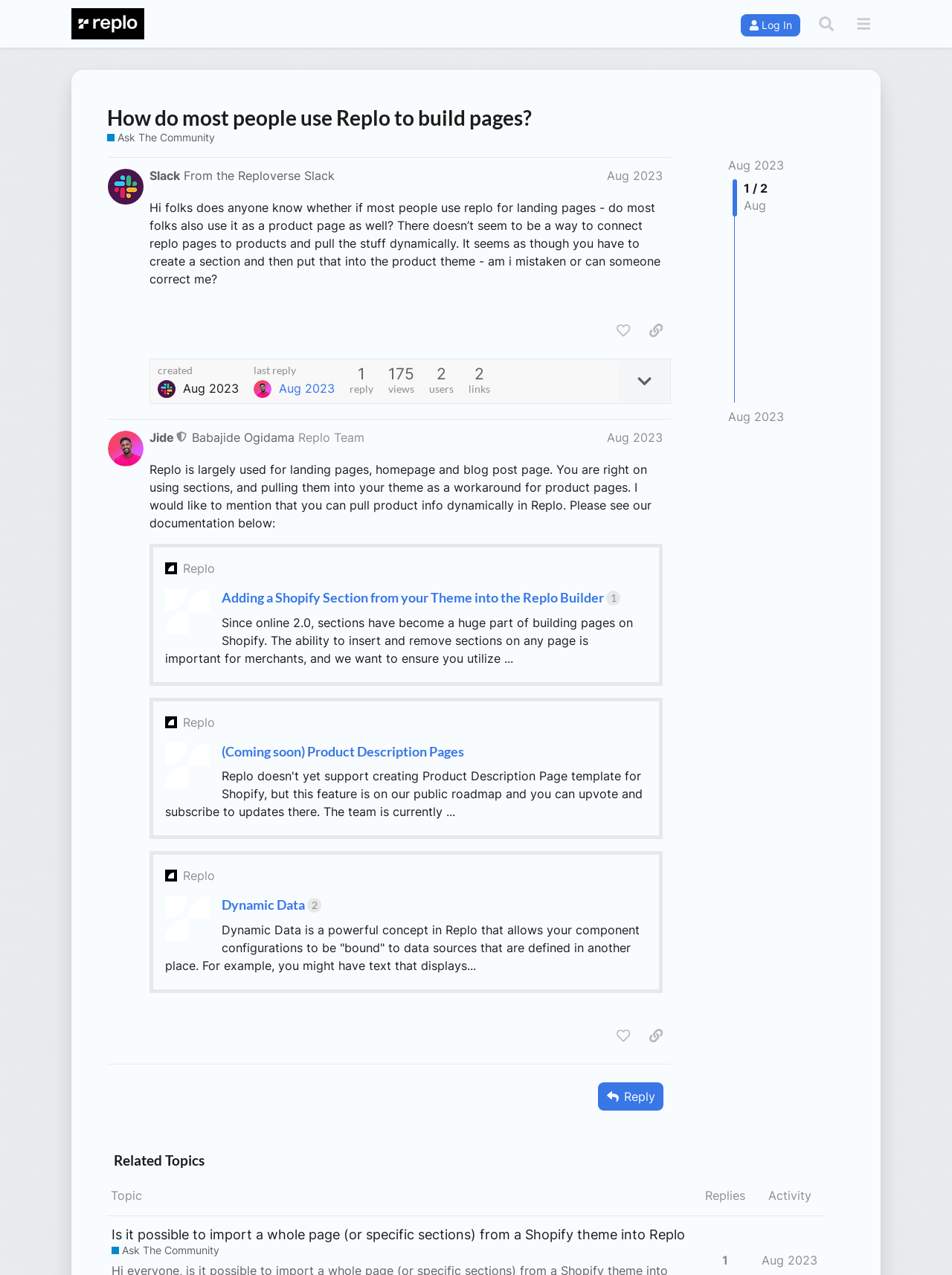What is the feature mentioned in the second post?
From the details in the image, answer the question comprehensively.

I read the content of the second post, and it mentions a feature called 'Dynamic Data' that allows component configurations to be bound to data sources, so the feature mentioned in the second post is Dynamic Data.